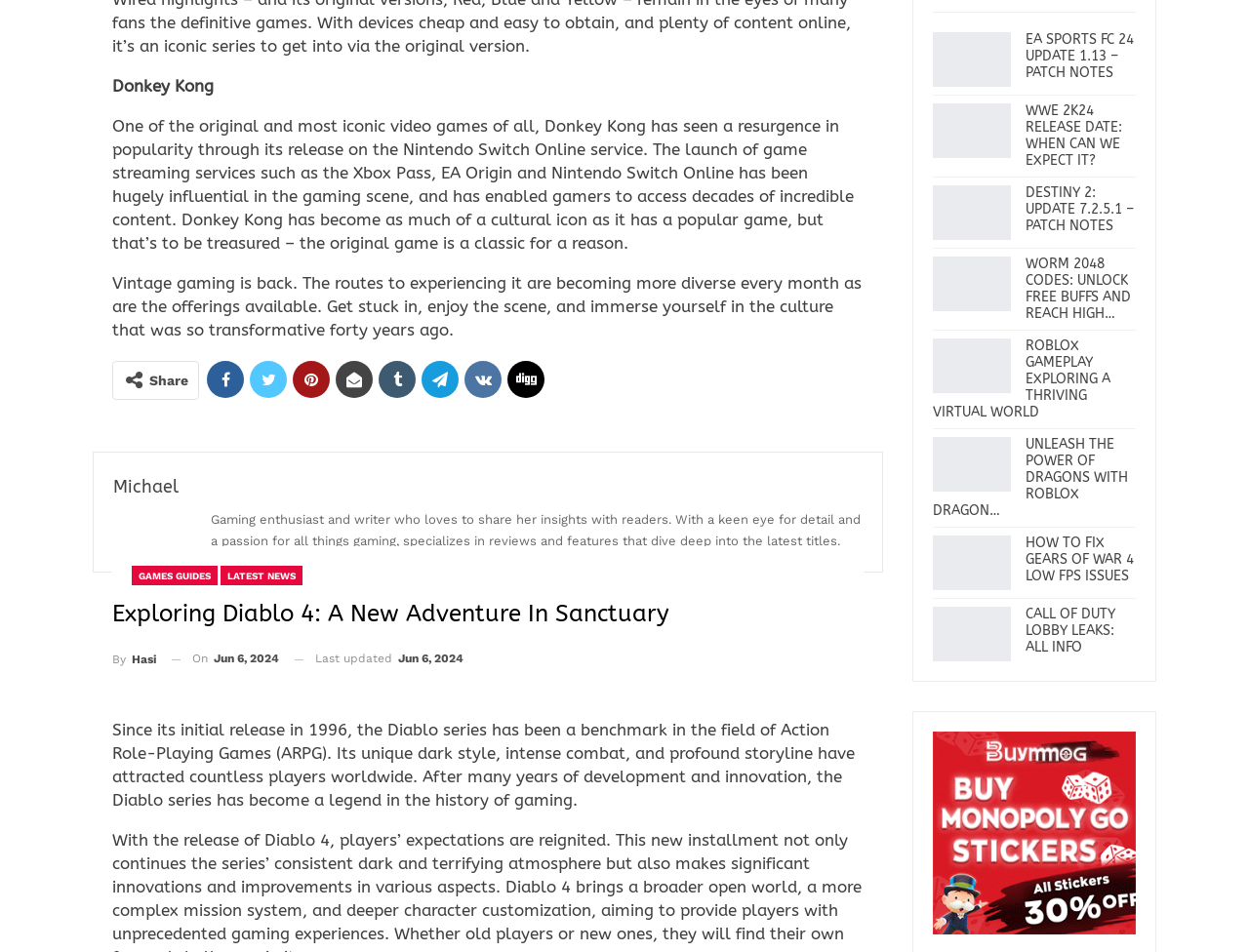Could you locate the bounding box coordinates for the section that should be clicked to accomplish this task: "Explore the gaming enthusiast's profile".

[0.091, 0.5, 0.143, 0.523]